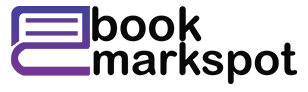What is the focus of 'eBook Mark Spot'?
Could you answer the question in a detailed manner, providing as much information as possible?

The visual identity of 'eBook Mark Spot' suggests a focus on digital literature and bookmarking services, which is conveyed through the modern, clean design of the logo featuring a stylized book icon.